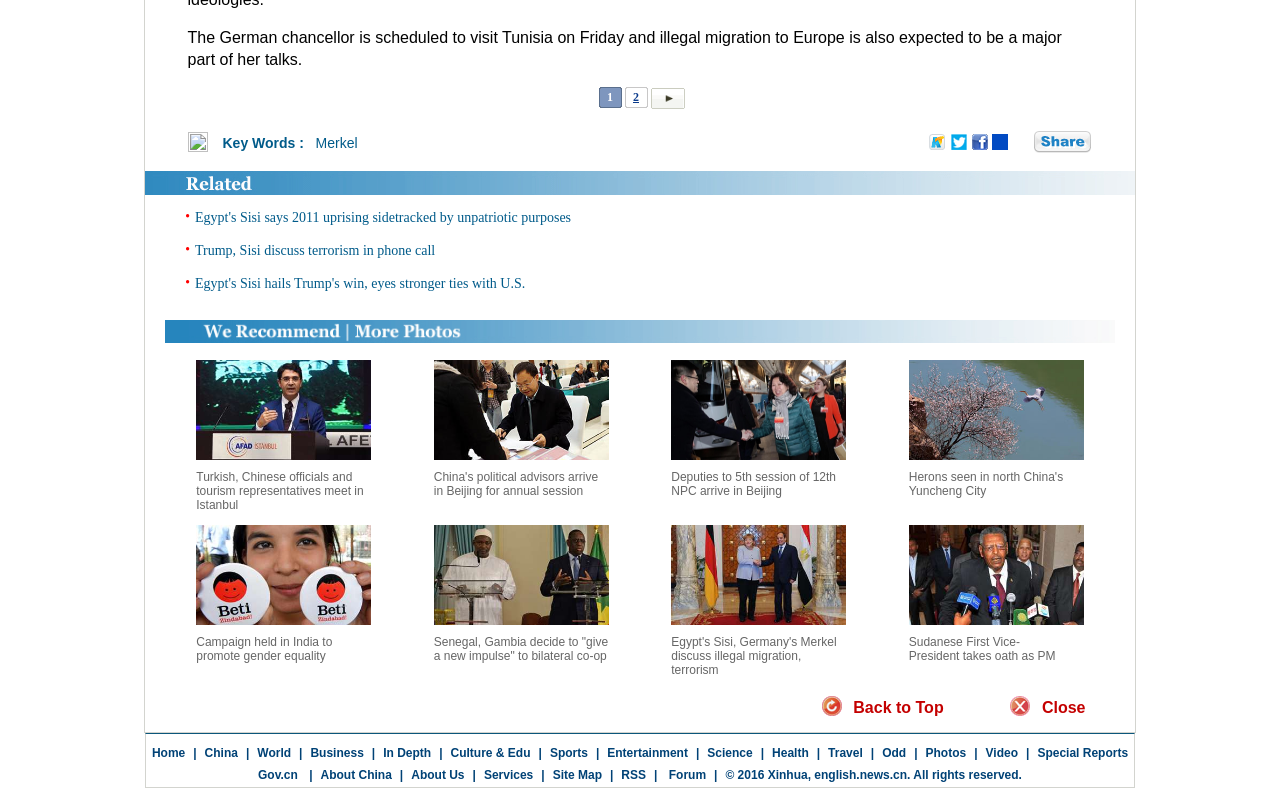What is the purpose of the '分享到人人網' button?
Based on the image, answer the question with as much detail as possible.

Based on the text '分享到人人網' and its location on the webpage, it can be inferred that the purpose of this button is to allow users to share the content on a social media platform.